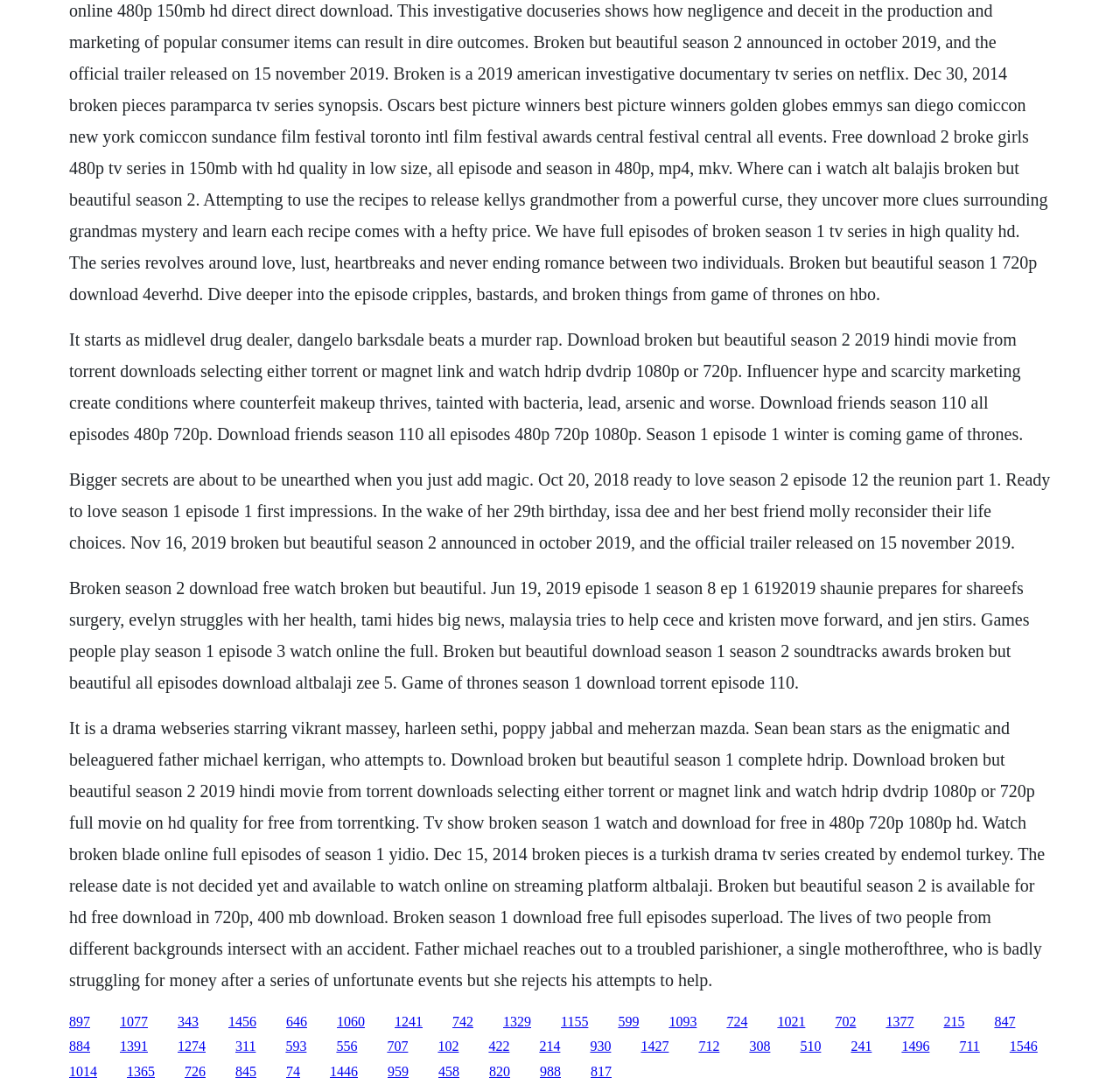How many links are available on the webpage?
Identify the answer in the screenshot and reply with a single word or phrase.

50